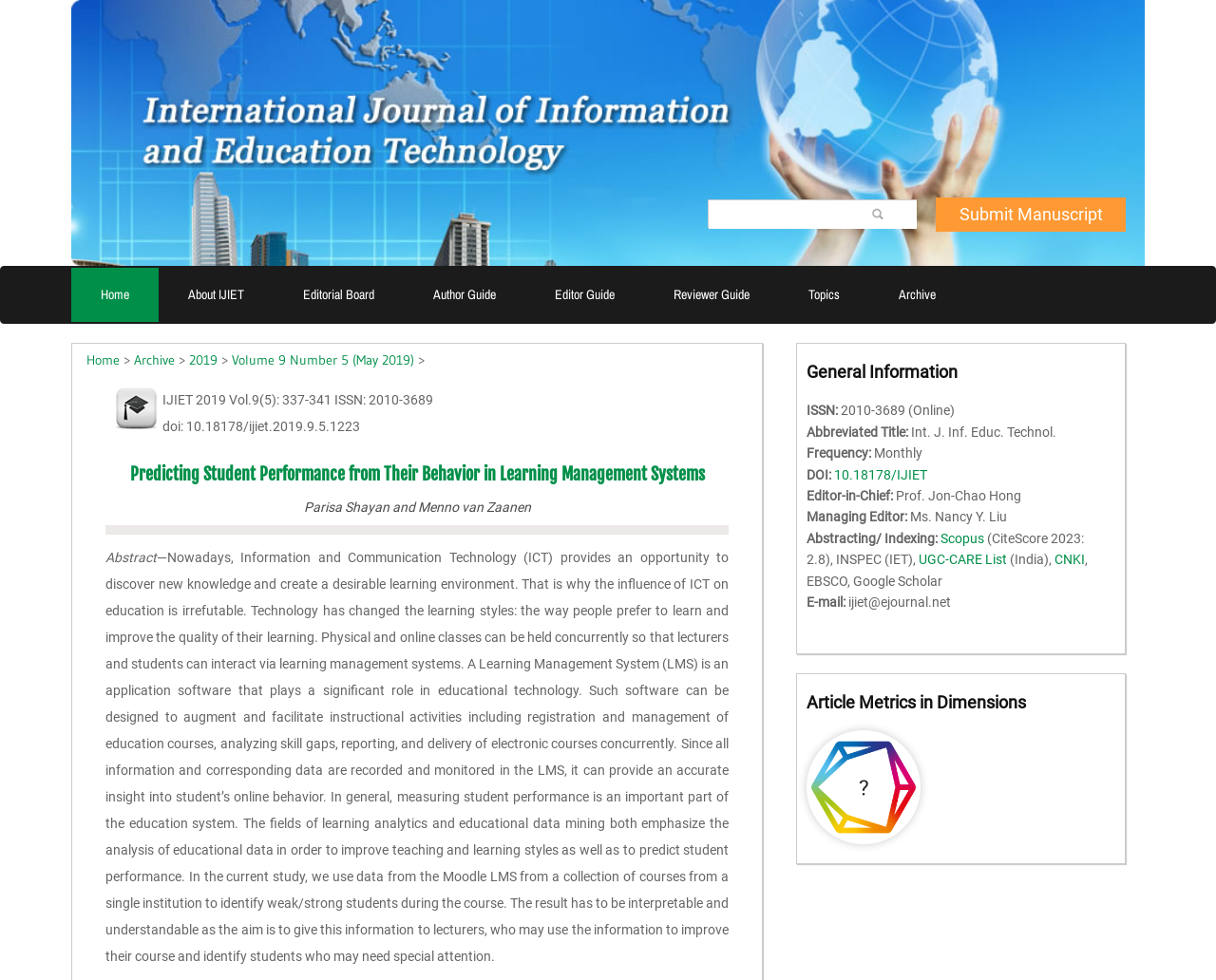Who is the Editor-in-Chief of the journal?
Look at the image and answer the question with a single word or phrase.

Prof. Jon-Chao Hong